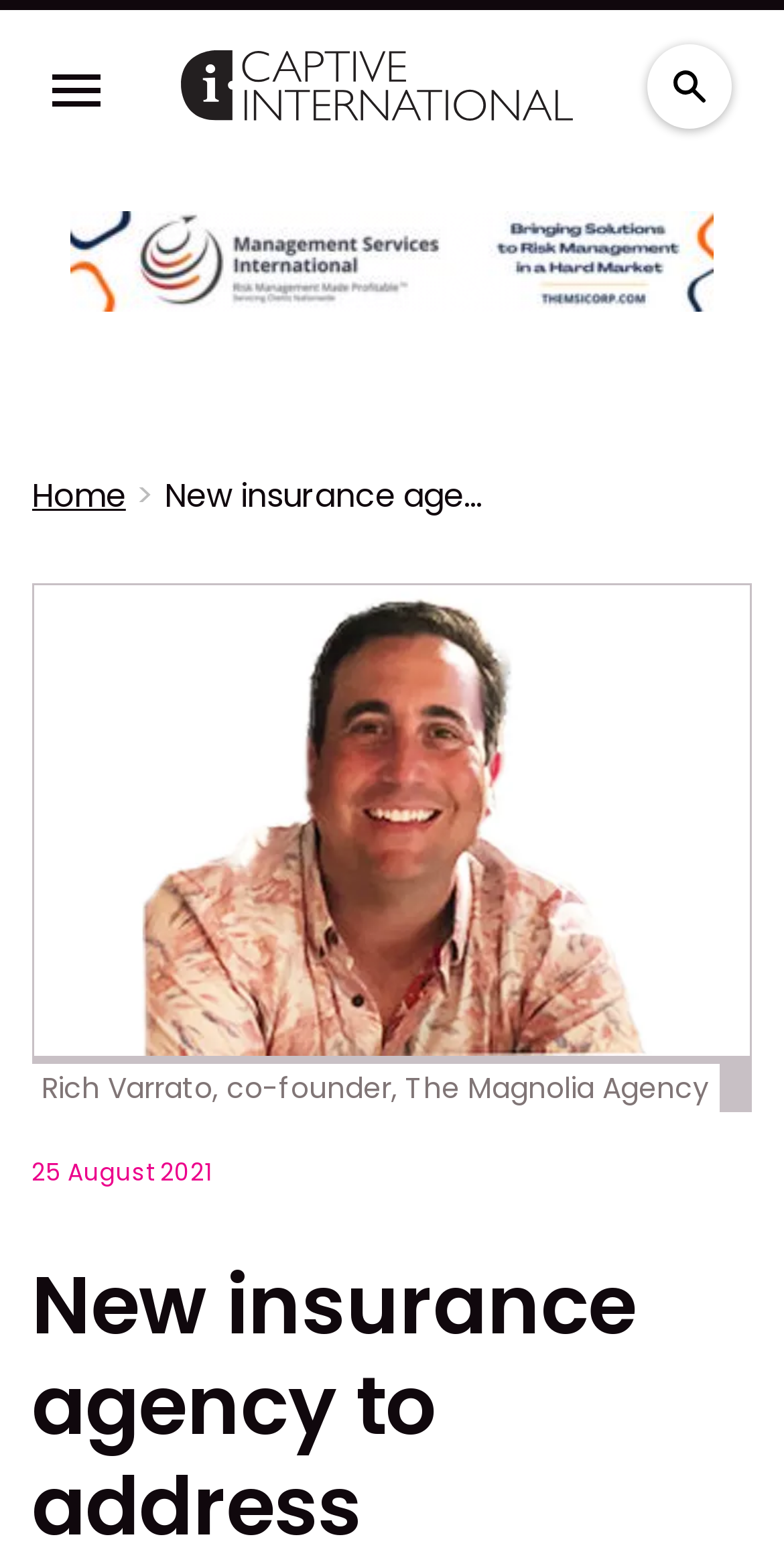How many images are there on the page?
By examining the image, provide a one-word or phrase answer.

3